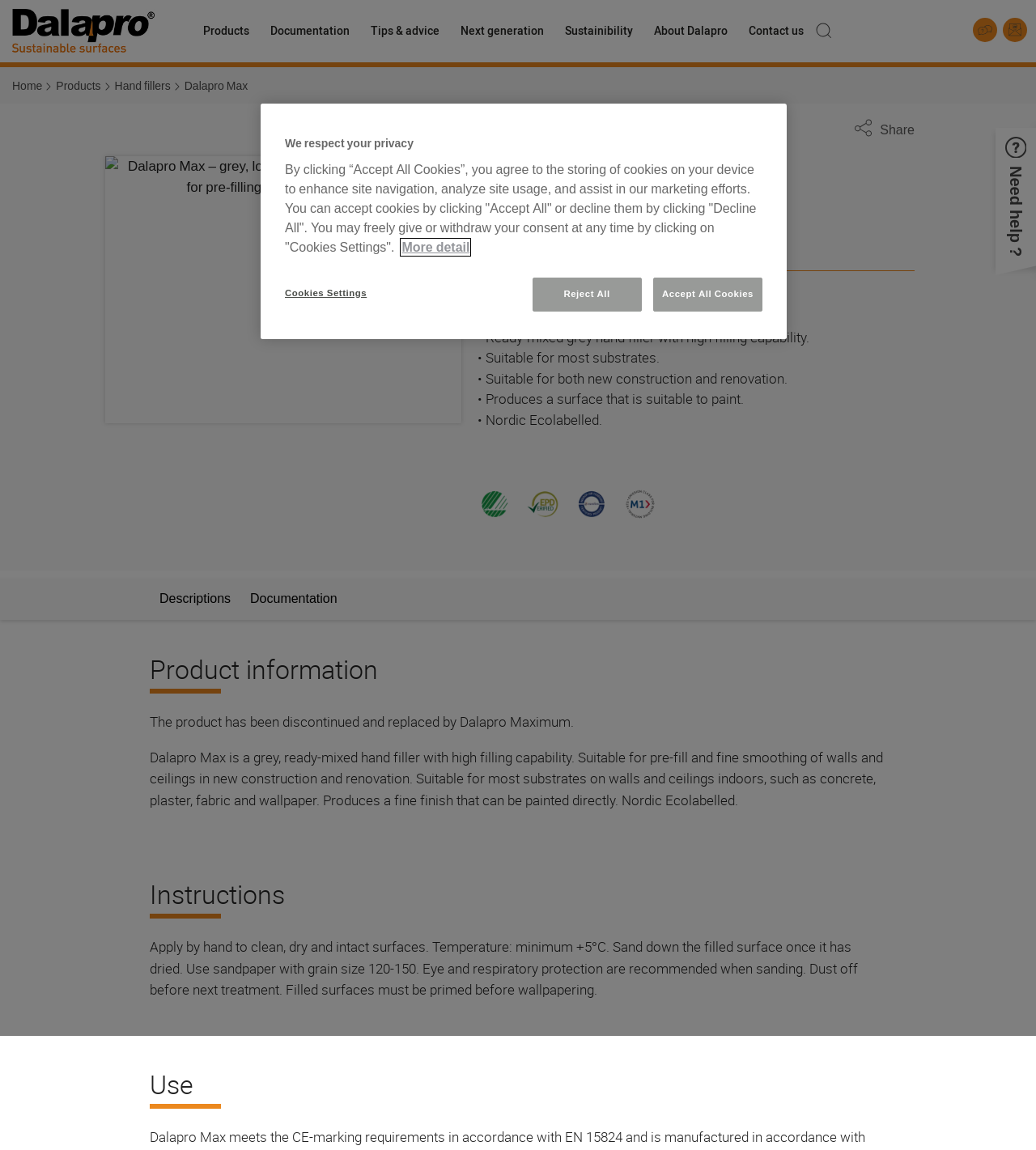What is the recommended temperature for applying Dalapro Max?
Please provide a single word or phrase as the answer based on the screenshot.

+5°C